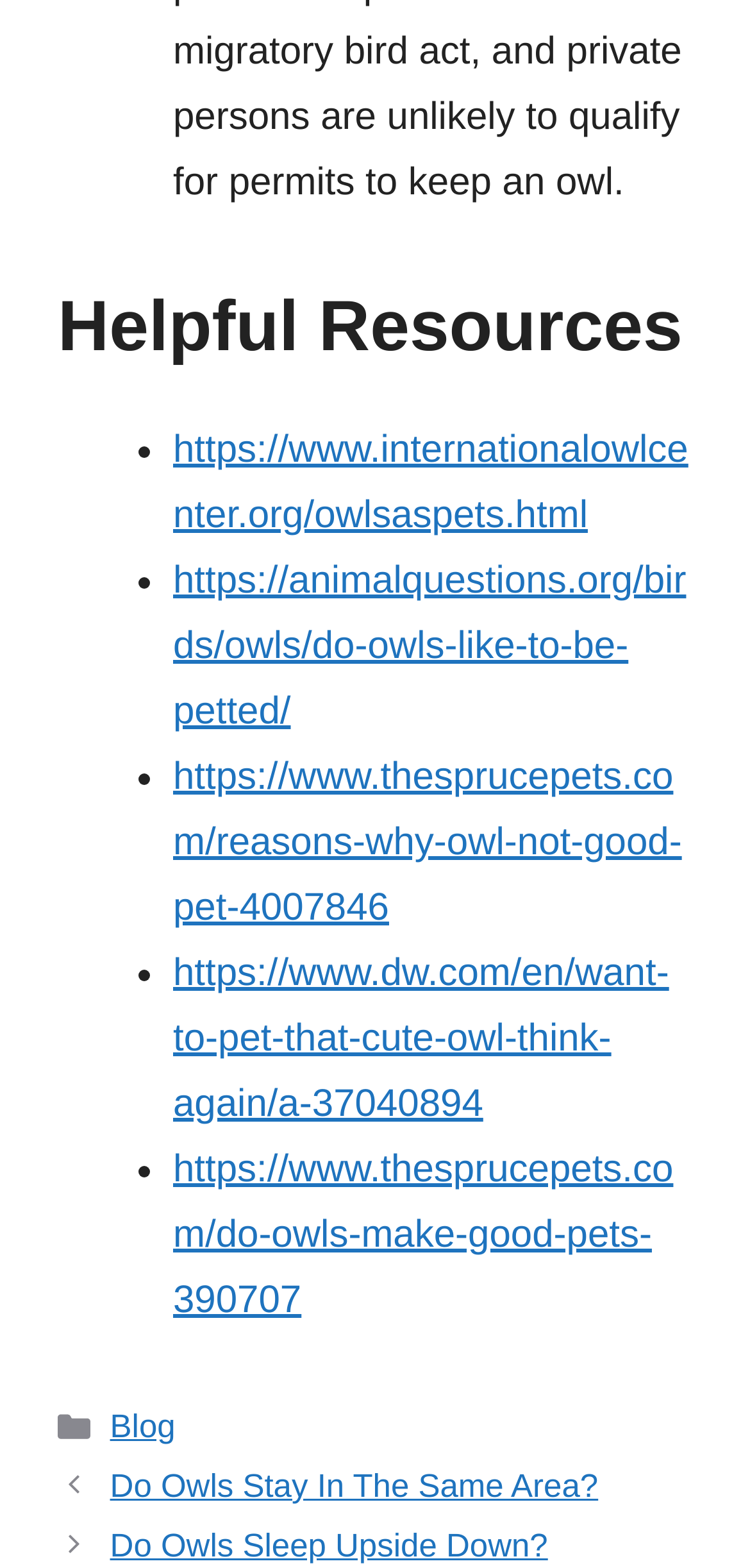Can you find the bounding box coordinates for the element that needs to be clicked to execute this instruction: "visit 'https://www.internationalowlcenter.org/owlsaspets.html'"? The coordinates should be given as four float numbers between 0 and 1, i.e., [left, top, right, bottom].

[0.231, 0.274, 0.918, 0.343]